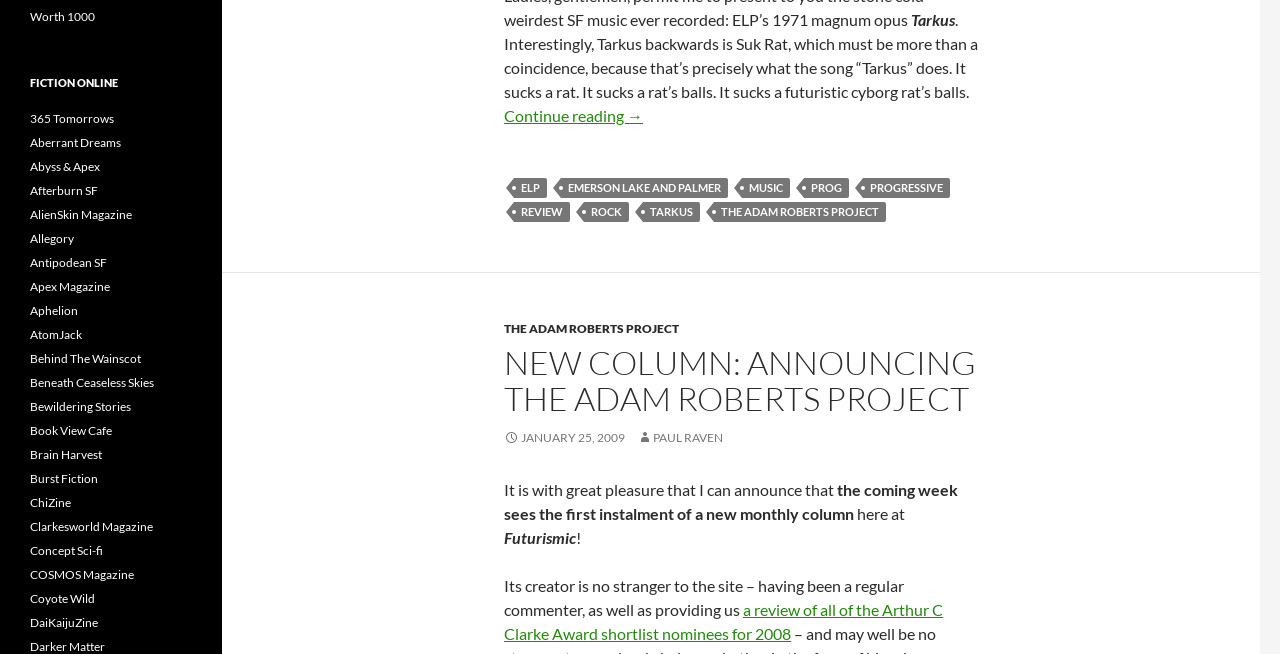From the given element description: "music", find the bounding box for the UI element. Provide the coordinates as four float numbers between 0 and 1, in the order [left, top, right, bottom].

[0.58, 0.272, 0.617, 0.302]